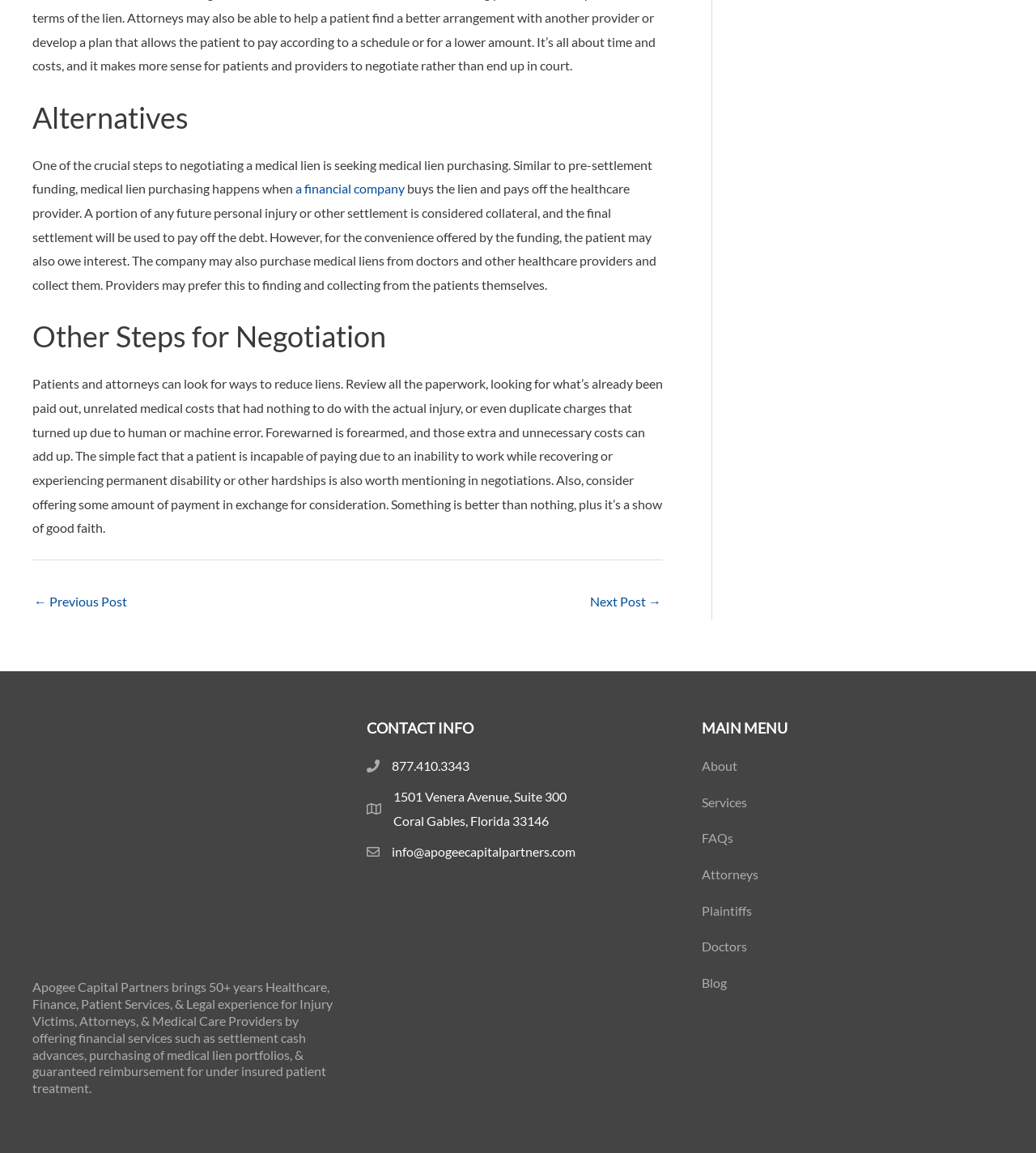What is the purpose of medical lien purchasing?
Please provide a detailed and comprehensive answer to the question.

I read the section on 'Alternatives' on the webpage, which explains the concept of medical lien purchasing. According to the text, medical lien purchasing happens when a financial company buys the lien and pays off the healthcare provider.